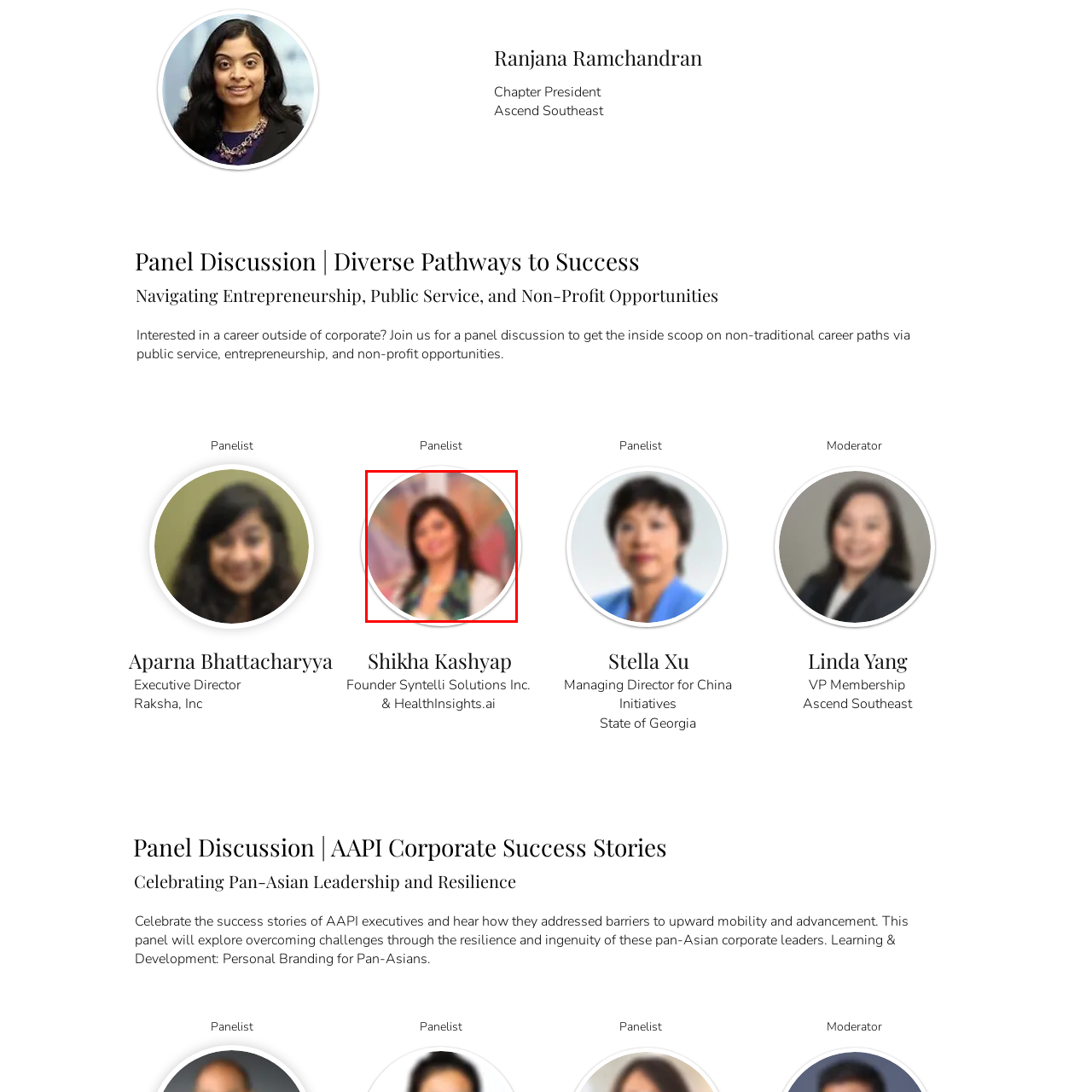What is the woman wearing around her neck?
View the image contained within the red box and provide a one-word or short-phrase answer to the question.

A colorful scarf